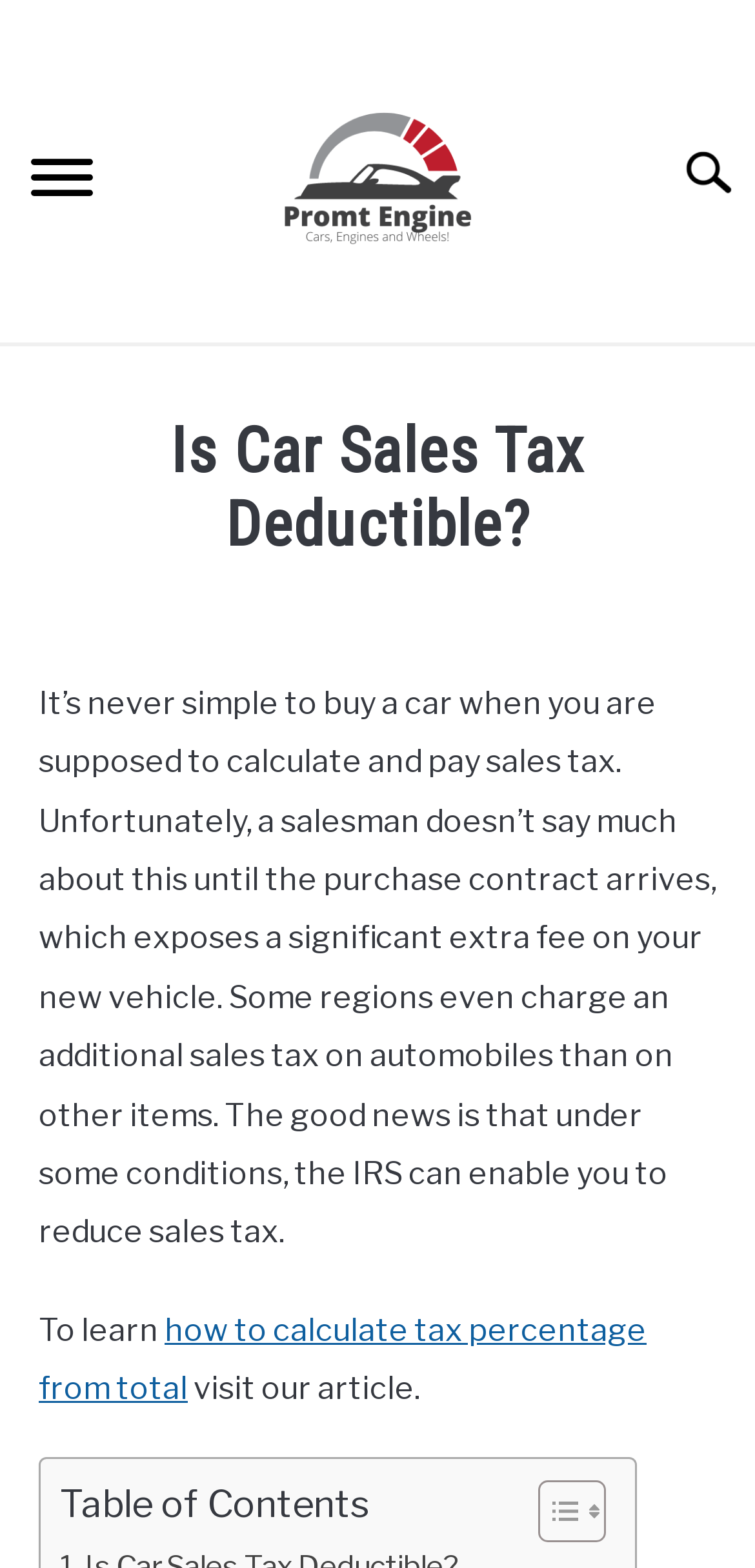Using the provided description: "Home", find the bounding box coordinates of the corresponding UI element. The output should be four float numbers between 0 and 1, in the format [left, top, right, bottom].

[0.0, 0.22, 1.0, 0.278]